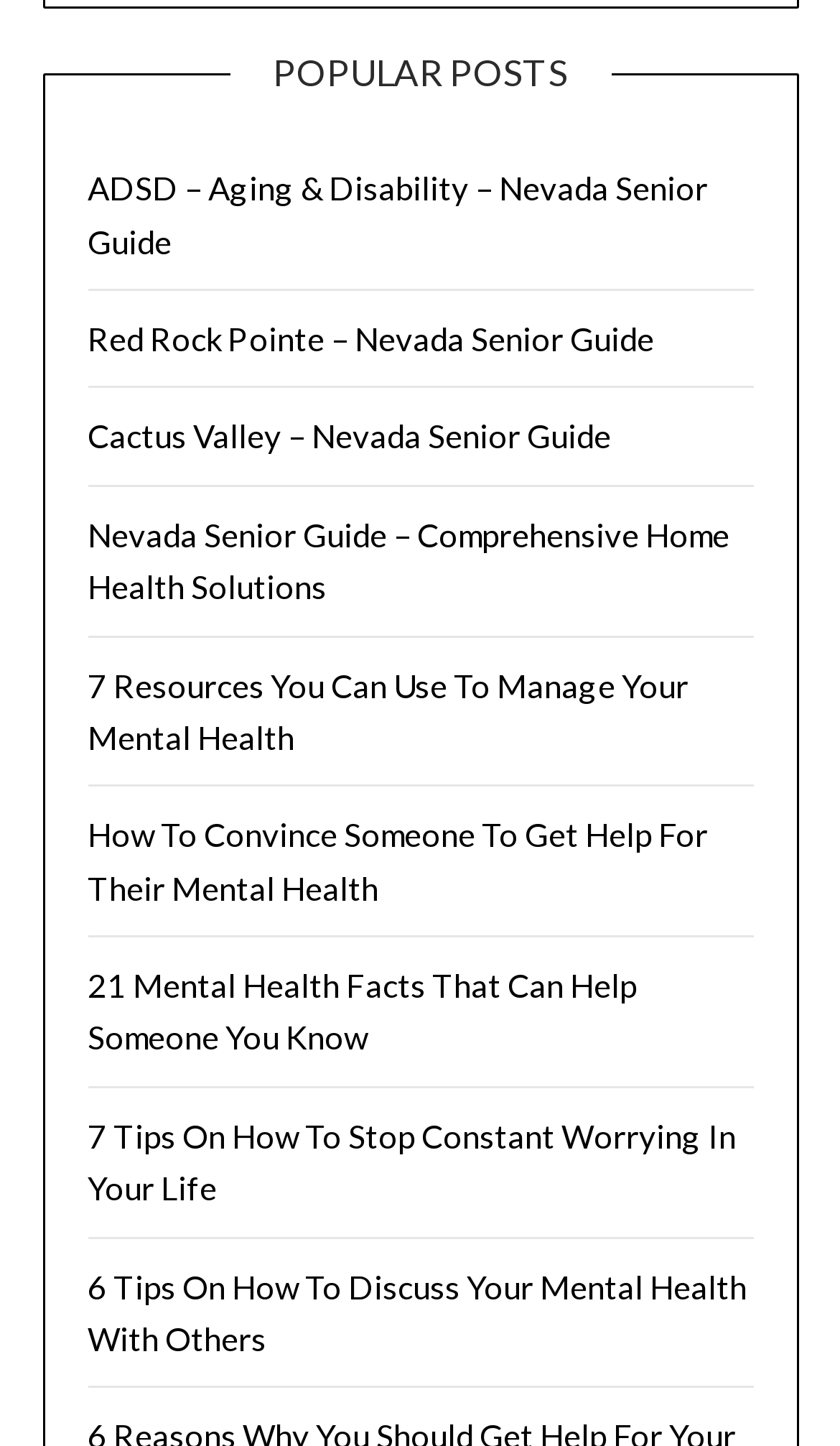How many links are under 'POPULAR POSTS'?
Could you answer the question with a detailed and thorough explanation?

I counted the number of links under the 'POPULAR POSTS' heading, which are 'ADSD – Aging & Disability – Nevada Senior Guide', 'Red Rock Pointe – Nevada Senior Guide', 'Cactus Valley – Nevada Senior Guide', 'Nevada Senior Guide – Comprehensive Home Health Solutions', '7 Resources You Can Use To Manage Your Mental Health', 'How To Convince Someone To Get Help For Their Mental Health', '21 Mental Health Facts That Can Help Someone You Know', and '7 Tips On How To Stop Constant Worrying In Your Life'.